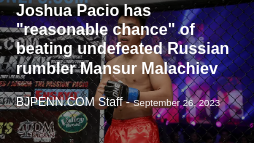Who is Joshua Pacio's upcoming opponent?
Based on the image, respond with a single word or phrase.

Mansur Malachiev